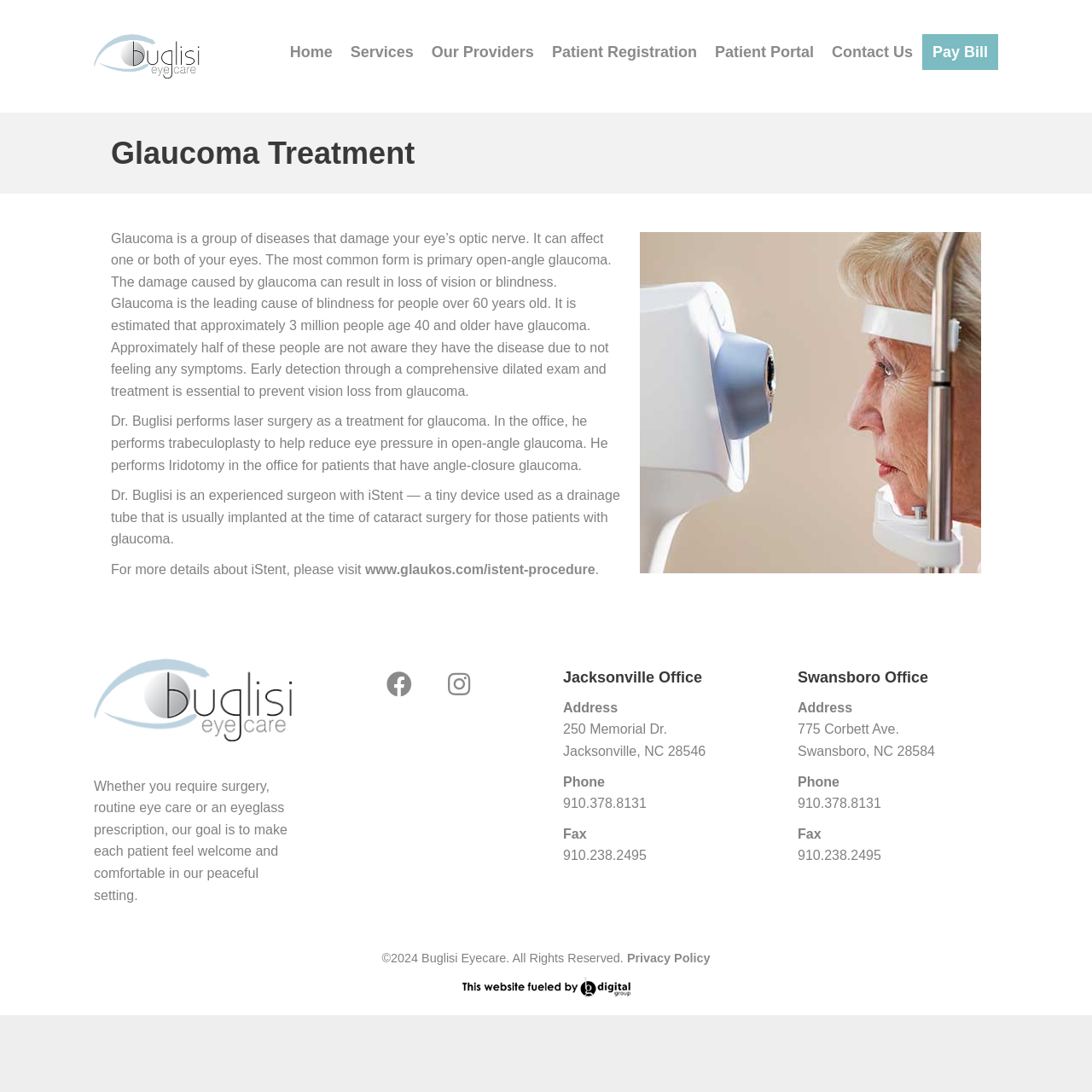What is the name of the doctor who performs laser surgery for glaucoma?
Craft a detailed and extensive response to the question.

The answer can be found in the article section of the webpage, where it is stated that 'Dr. Buglisi performs laser surgery as a treatment for glaucoma.'